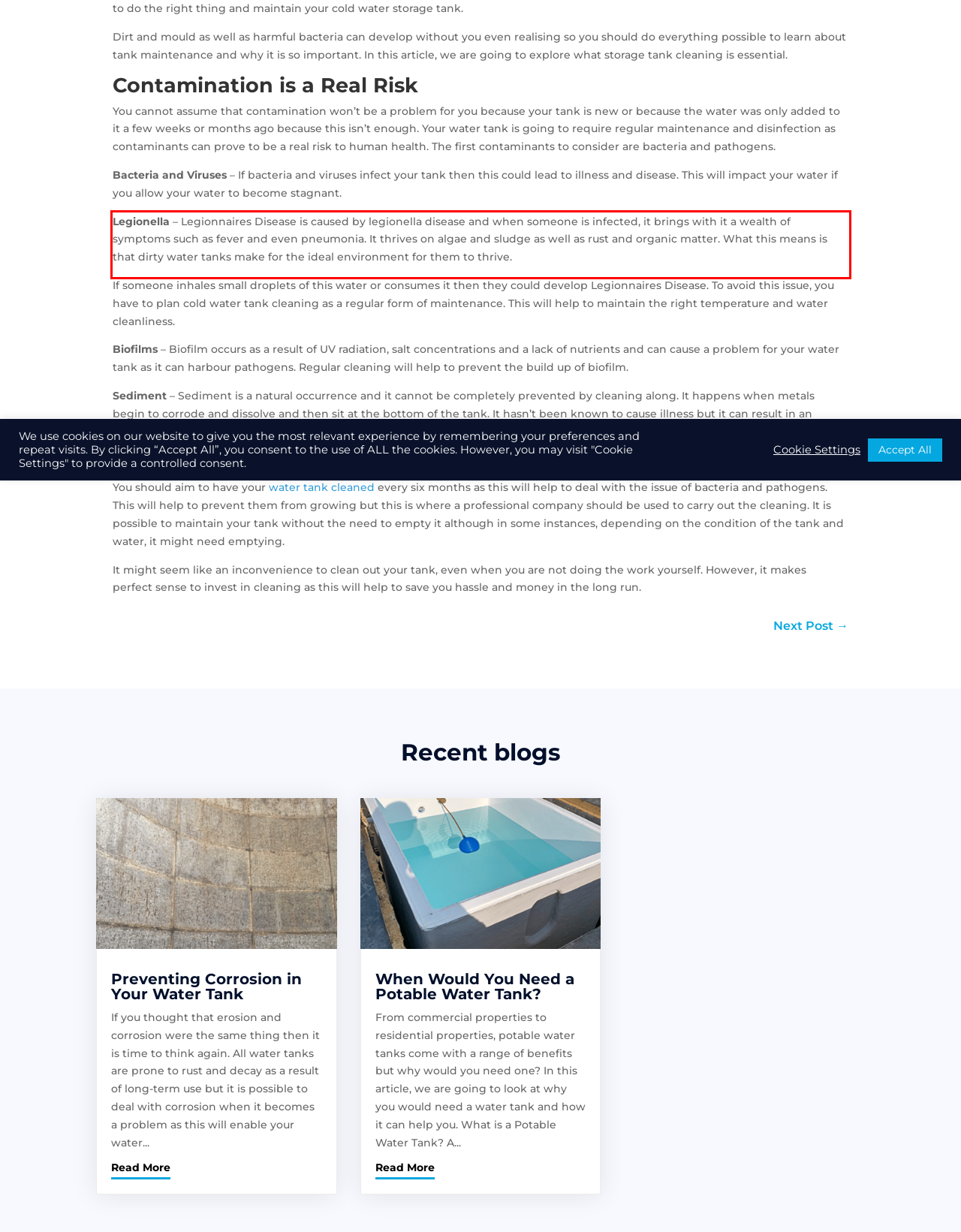Analyze the screenshot of a webpage where a red rectangle is bounding a UI element. Extract and generate the text content within this red bounding box.

Legionella – Legionnaires Disease is caused by legionella disease and when someone is infected, it brings with it a wealth of symptoms such as fever and even pneumonia. It thrives on algae and sludge as well as rust and organic matter. What this means is that dirty water tanks make for the ideal environment for them to thrive.